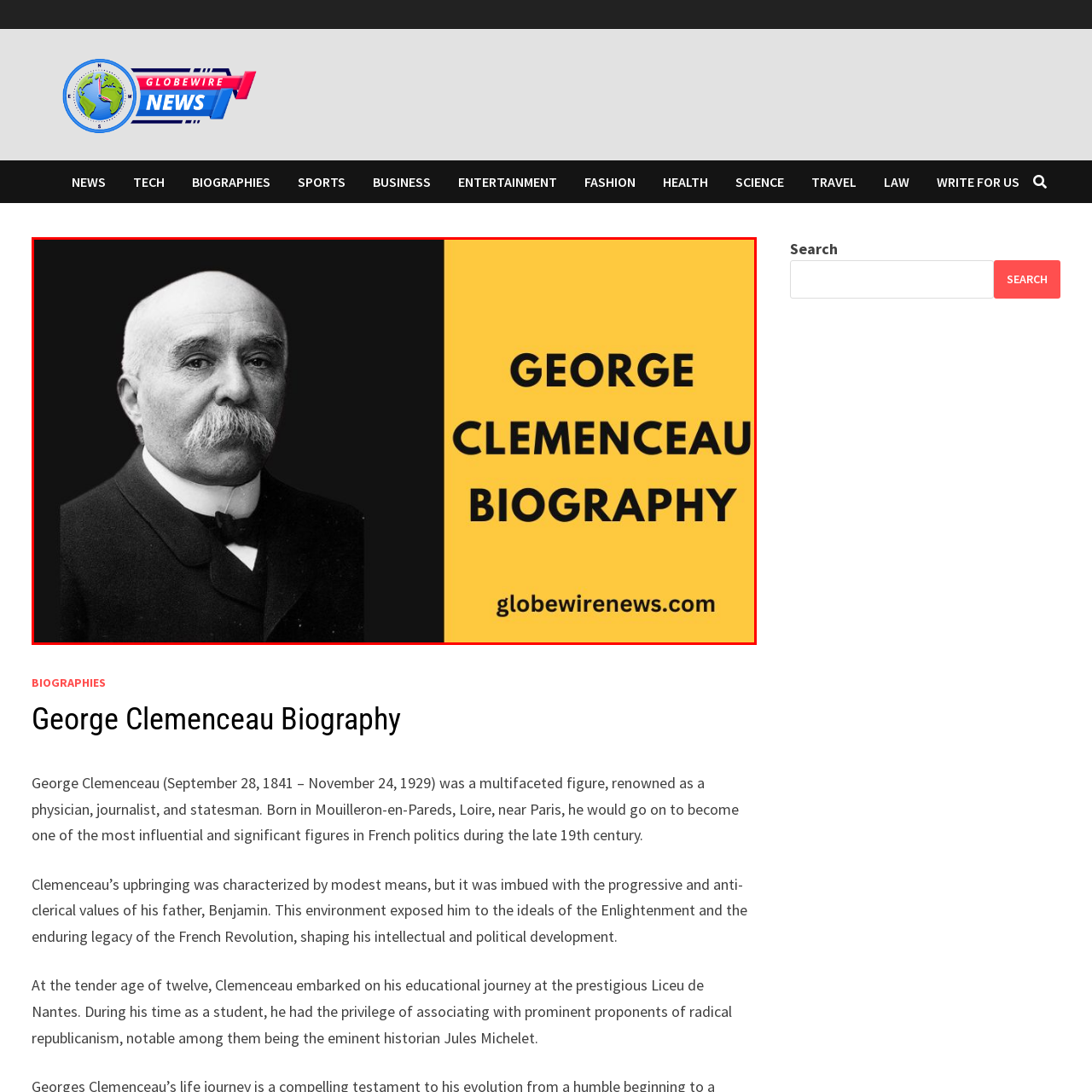Direct your attention to the red-bounded image and answer the question with a single word or phrase:
What is the name of the website where this image is featured?

globewirenews.com